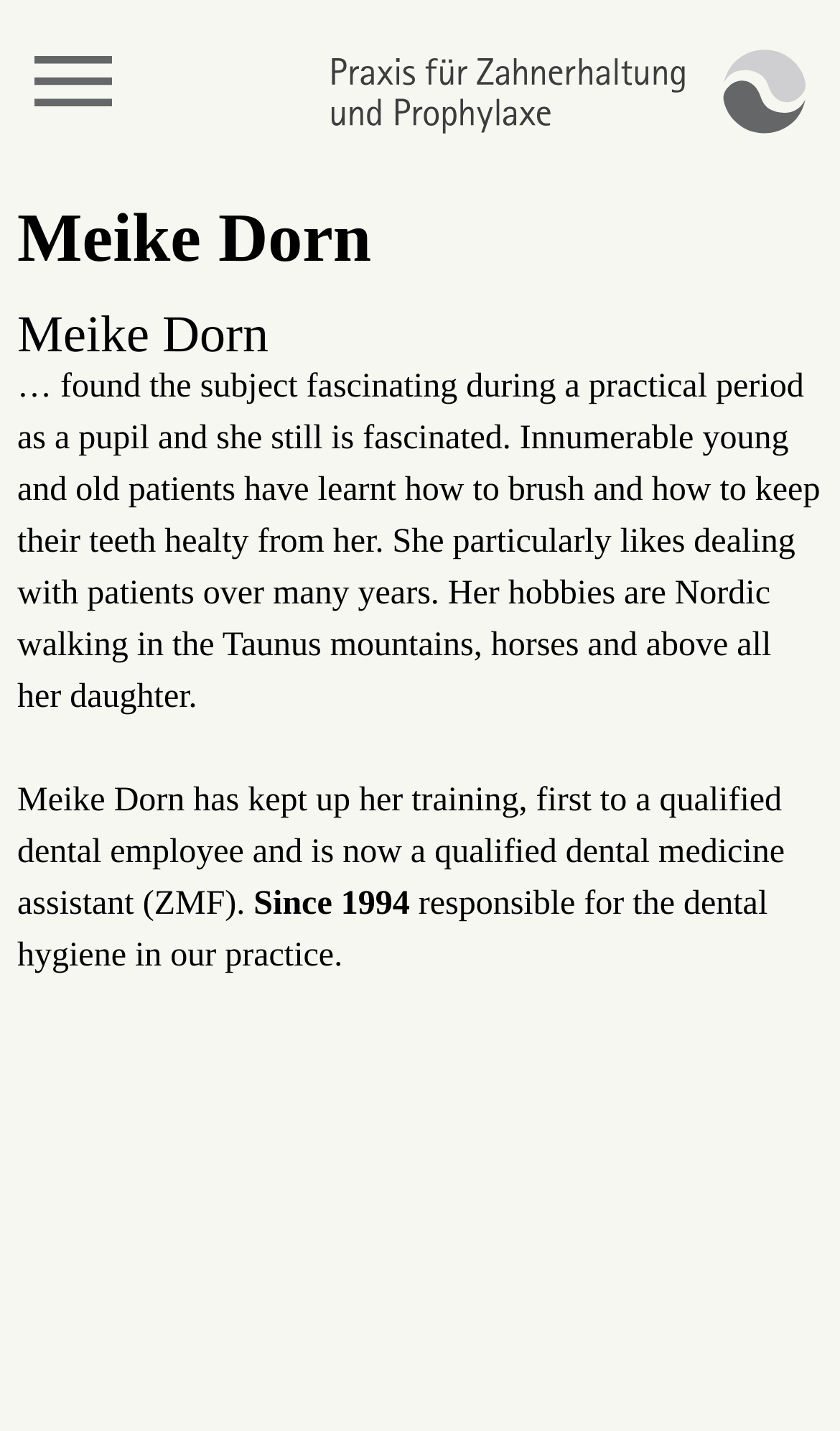Refer to the screenshot and answer the following question in detail:
What is the profession of Meike Dorn?

Based on the webpage content, Meike Dorn is a qualified dental medicine assistant (ZMF) as mentioned in the text 'Meike Dorn has kept up her training, first to a qualified dental employee and is now a qualified dental medicine assistant (ZMF).'.